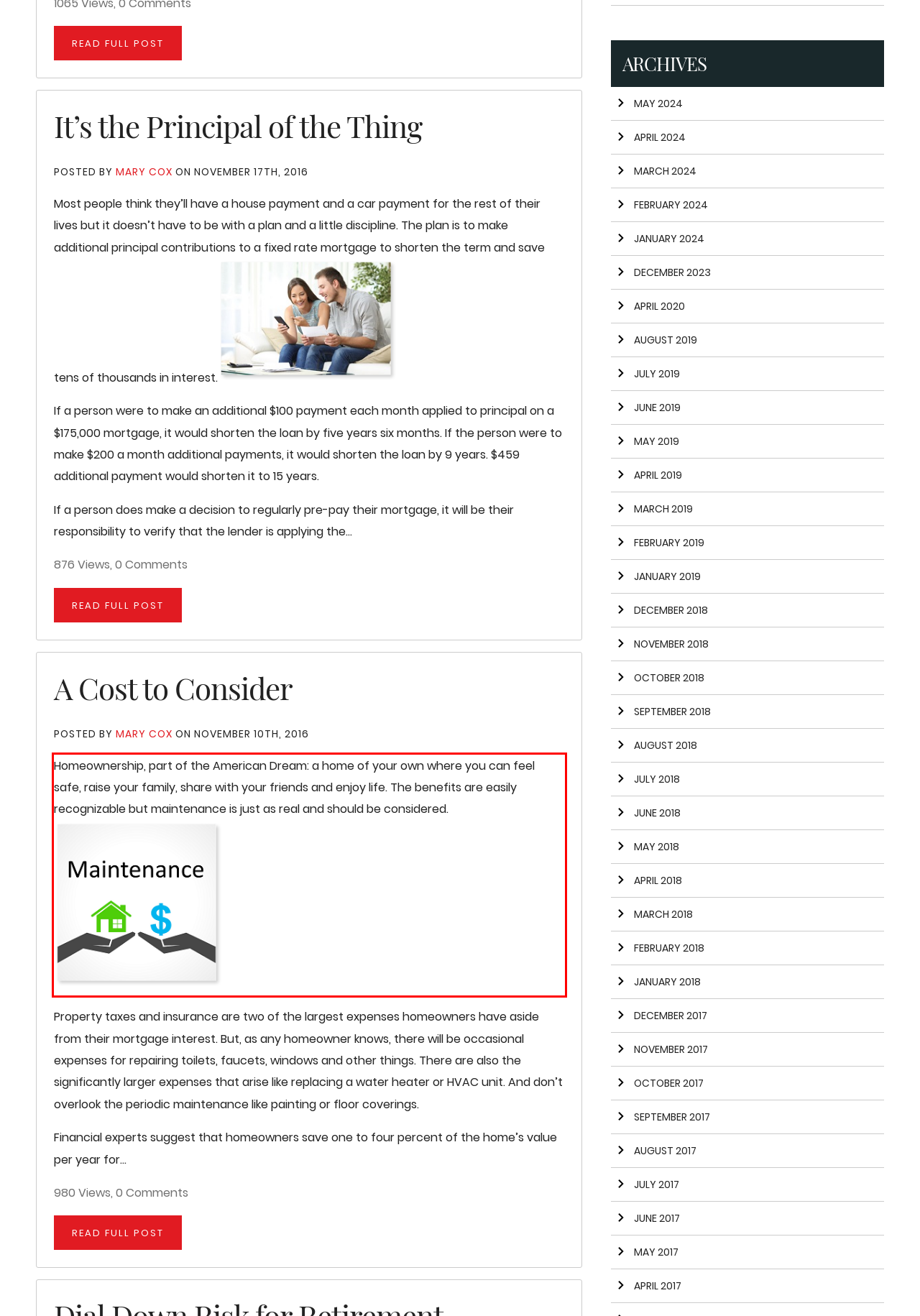Within the screenshot of a webpage, identify the red bounding box and perform OCR to capture the text content it contains.

Homeownership, part of the American Dream: a home of your own where you can feel safe, raise your family, share with your friends and enjoy life. The benefits are easily recognizable but maintenance is just as real and should be considered.